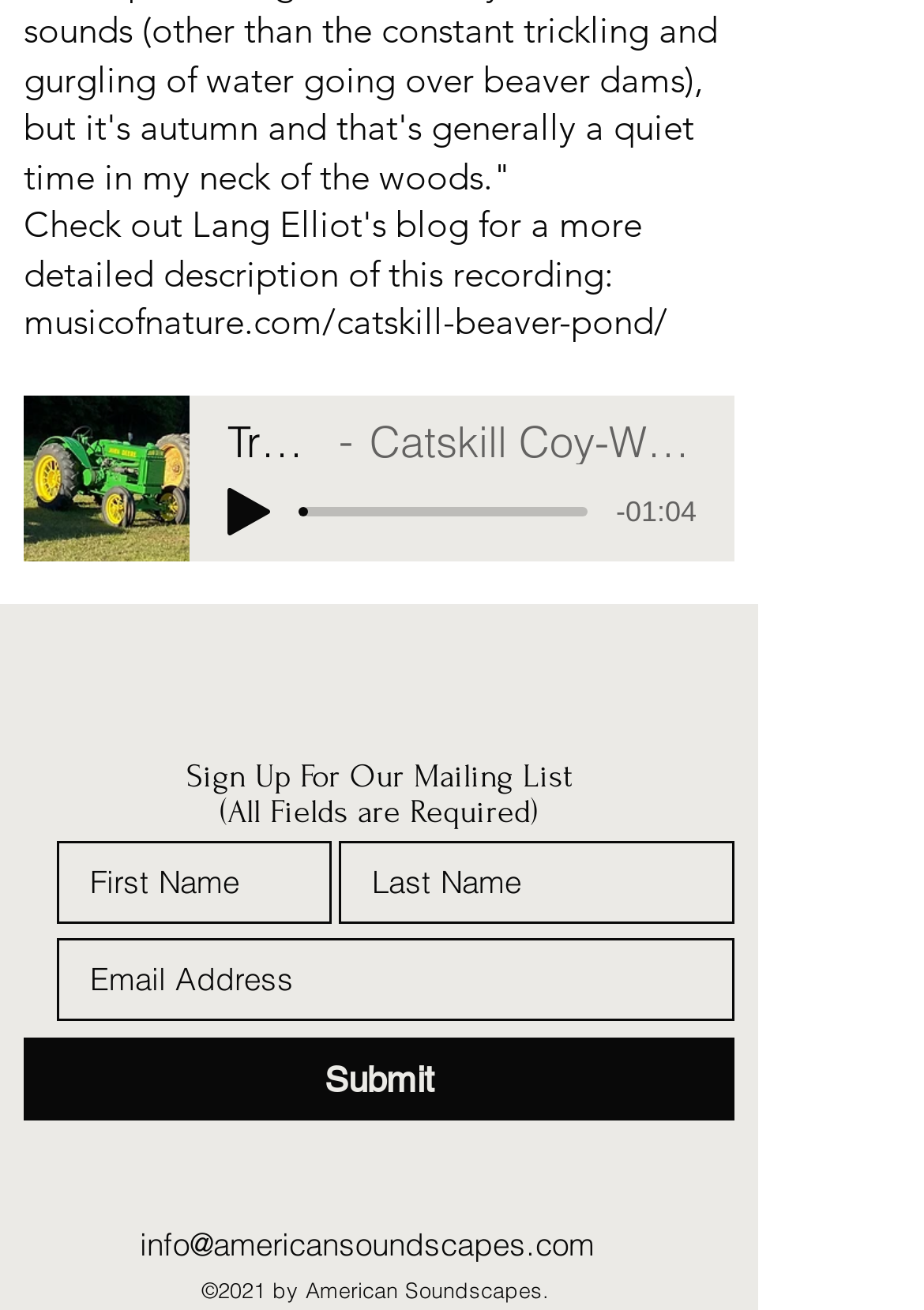Locate the UI element that matches the description info@americansoundscapes.com in the webpage screenshot. Return the bounding box coordinates in the format (top-left x, top-left y, bottom-right x, bottom-right y), with values ranging from 0 to 1.

[0.151, 0.934, 0.644, 0.963]